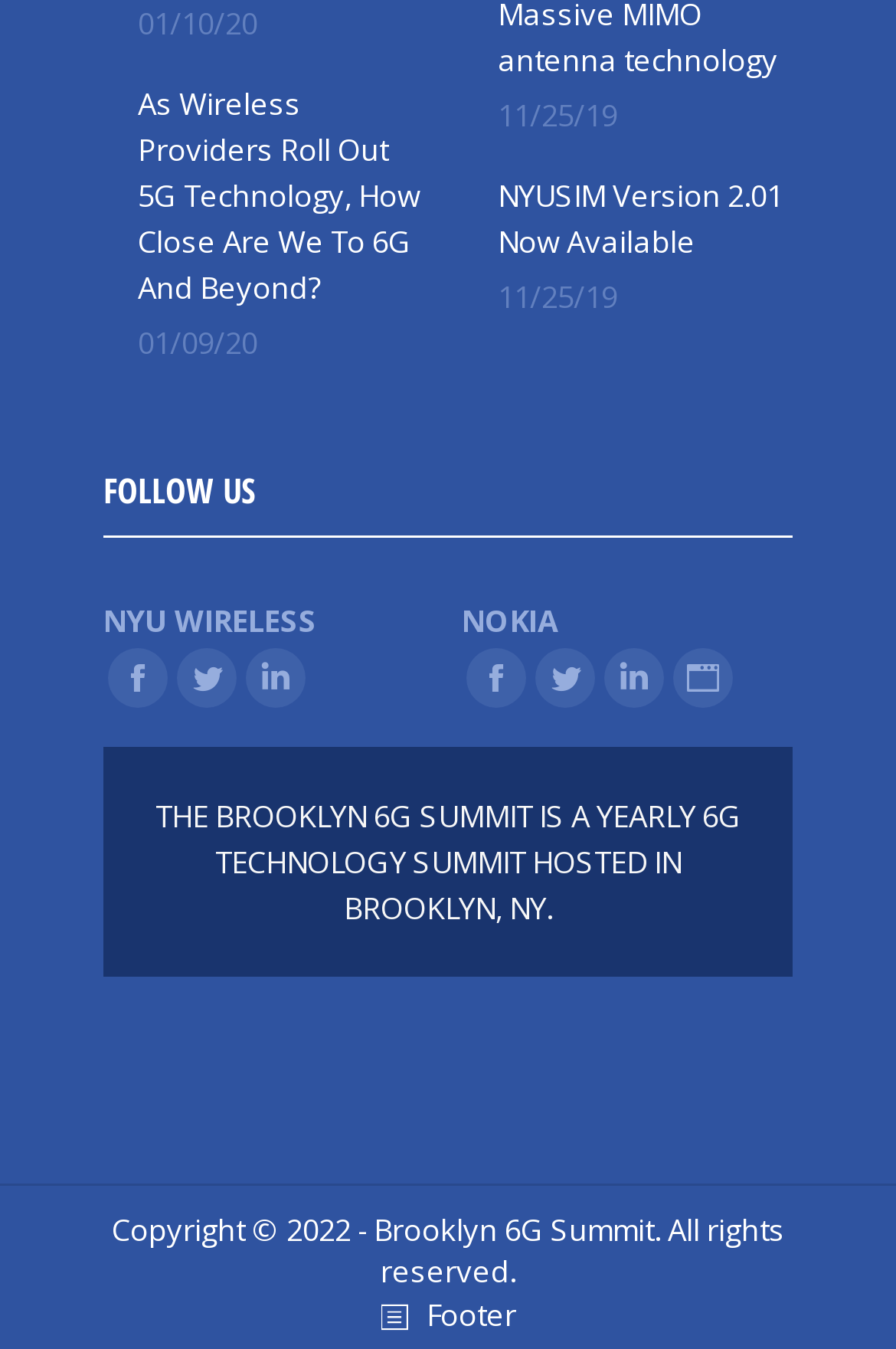Please identify the bounding box coordinates of the clickable area that will allow you to execute the instruction: "Follow NYU WIRELESS on Facebook".

[0.121, 0.48, 0.187, 0.524]